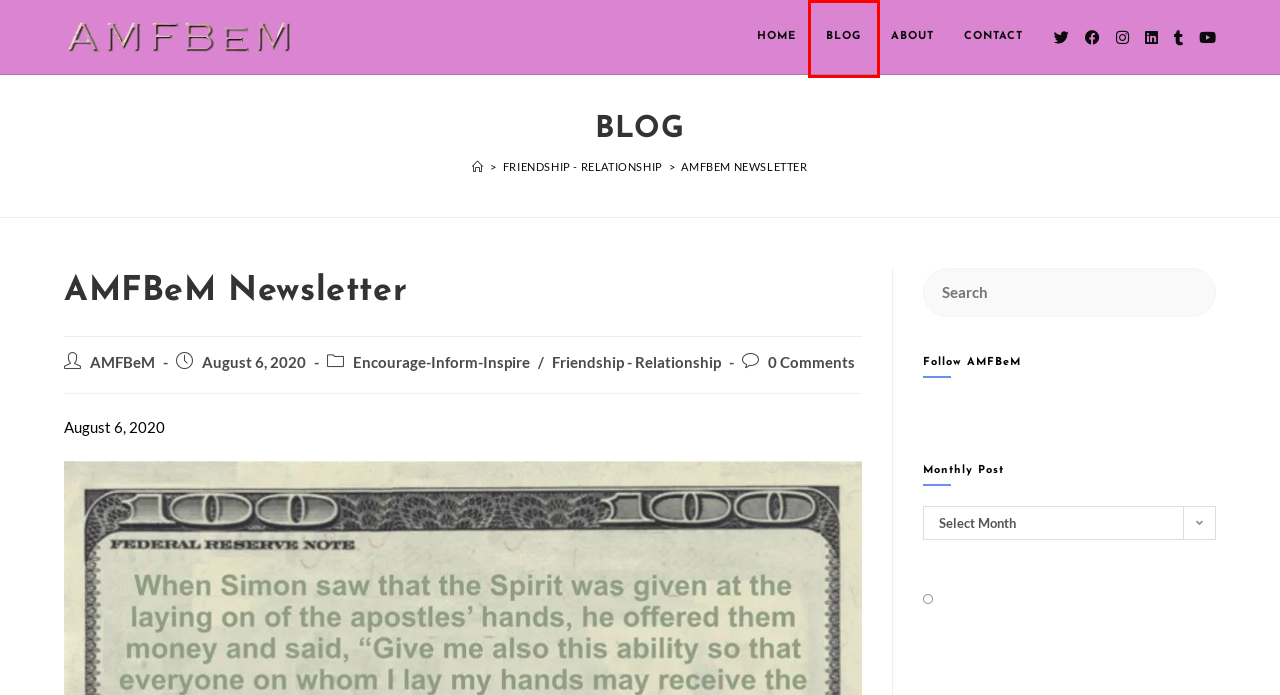Review the screenshot of a webpage which includes a red bounding box around an element. Select the description that best fits the new webpage once the element in the bounding box is clicked. Here are the candidates:
A. AMFBeM, Author at About My FATHER's Business Evangelistic Ministry
B. Encourage-Inform-Inspire Archives - About My FATHER's Business Evangelistic Ministry
C. BLOG - About My FATHER's Business Evangelistic Ministry
D. Are We Encouraging One Another? - About My FATHER's Business Evangelistic Ministry
E. HOME - About My FATHER's Business Evangelistic Ministry
F. ABOUT - About My FATHER's Business Evangelistic Ministry
G. CONTACT - About My FATHER's Business Evangelistic Ministry
H. Friendship - Relationship Archives - About My FATHER's Business Evangelistic Ministry

C